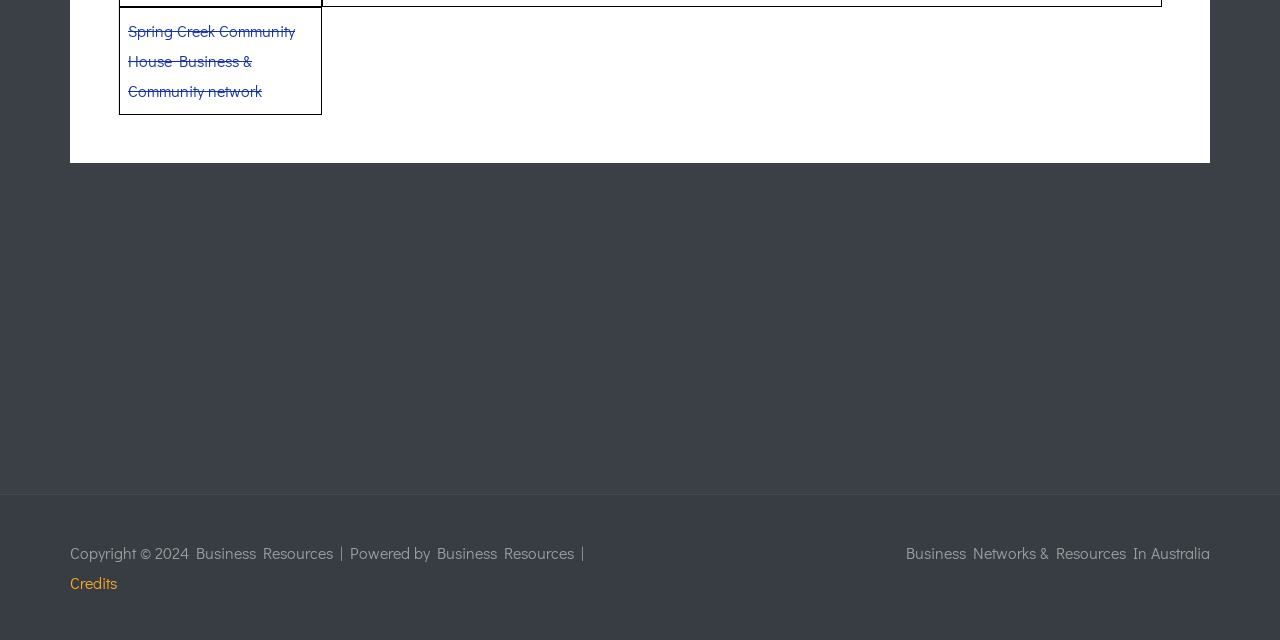Locate the UI element described by Credits in the provided webpage screenshot. Return the bounding box coordinates in the format (top-left x, top-left y, bottom-right x, bottom-right y), ensuring all values are between 0 and 1.

[0.055, 0.893, 0.091, 0.926]